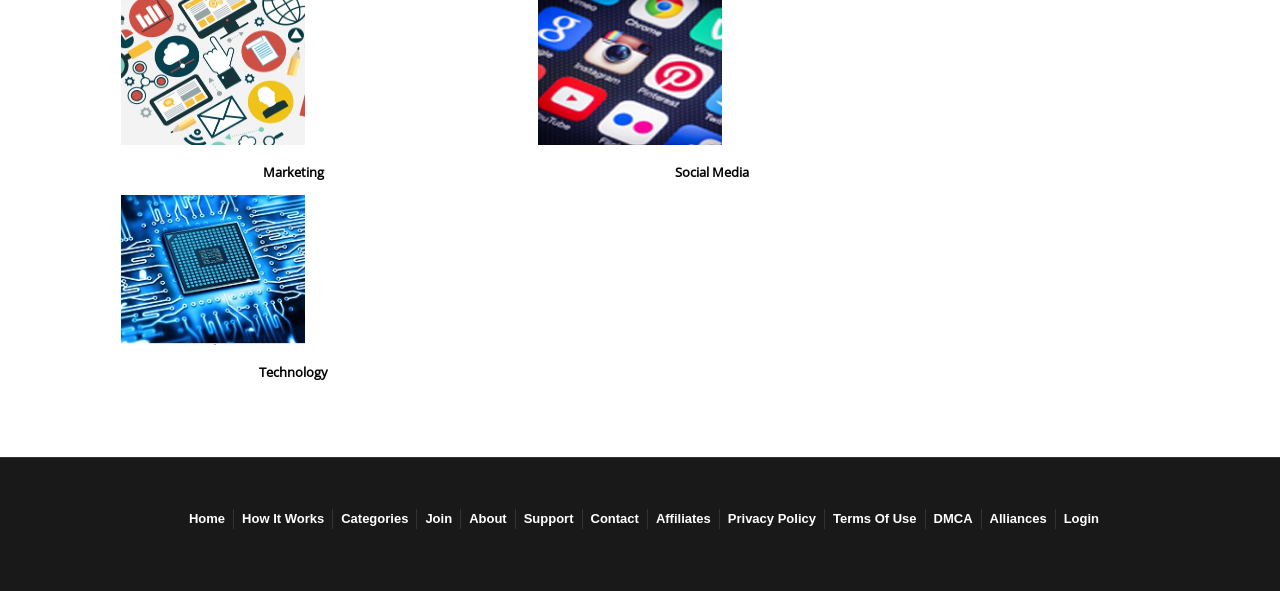Determine the bounding box coordinates of the clickable element to complete this instruction: "Go to Home". Provide the coordinates in the format of four float numbers between 0 and 1, [left, top, right, bottom].

[0.148, 0.699, 0.176, 0.724]